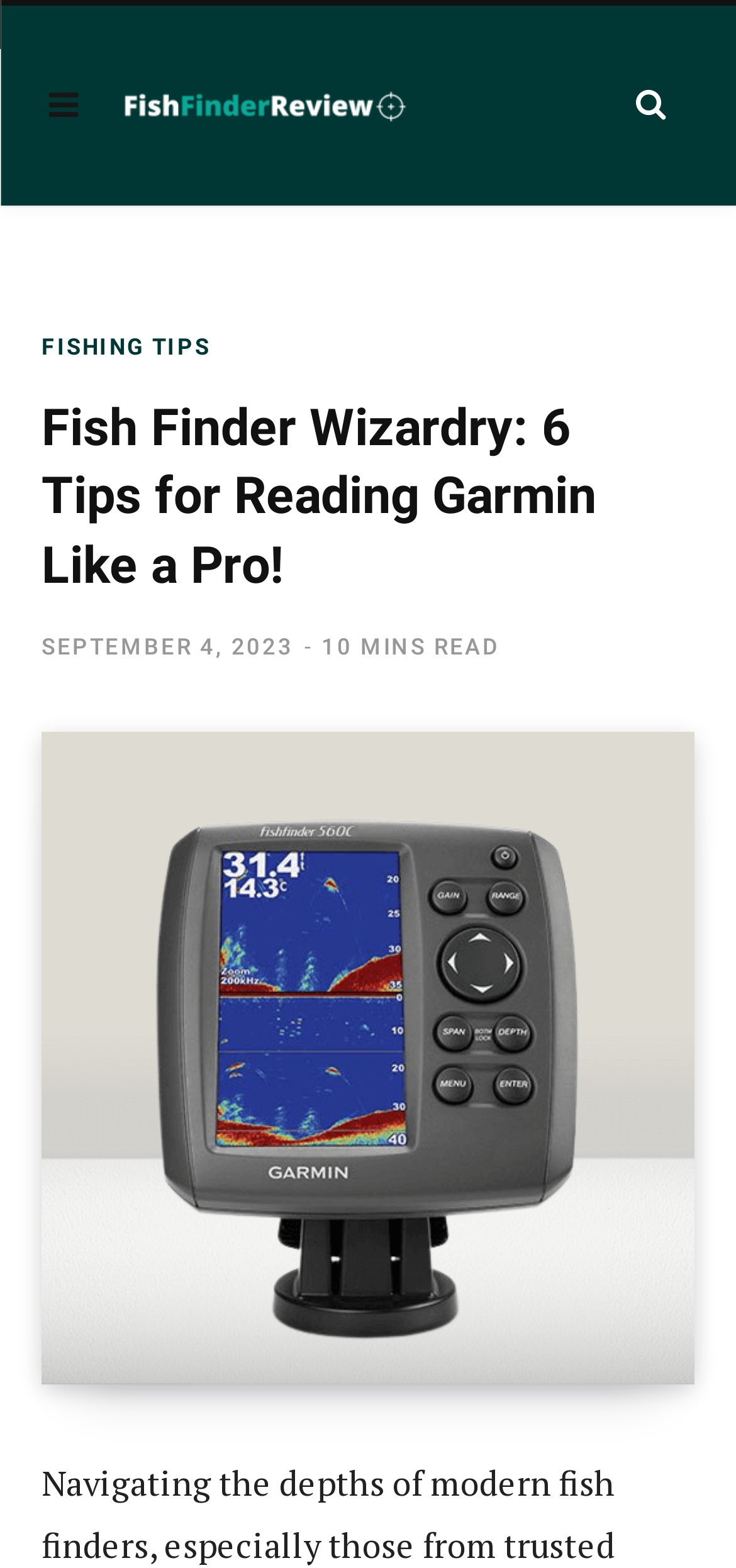What type of image is on the top left corner?
Please ensure your answer is as detailed and informative as possible.

The webpage contains an image element 'Fish Finder Review' on the top left corner, which is likely a logo of the website 'Fish Finder Review'.